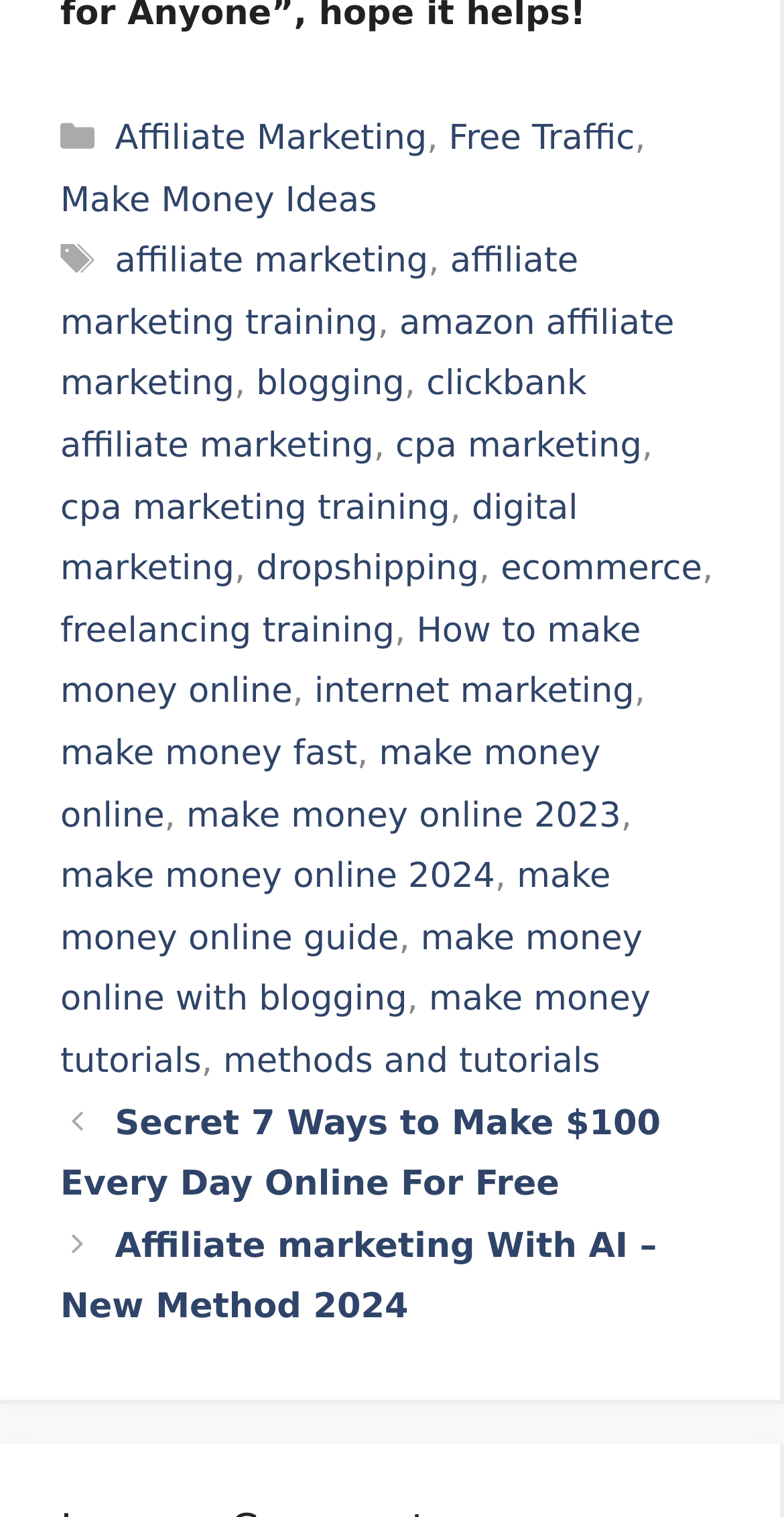Please identify the bounding box coordinates of the element's region that I should click in order to complete the following instruction: "Learn about Secret 7 Ways to Make $100 Every Day Online For Free". The bounding box coordinates consist of four float numbers between 0 and 1, i.e., [left, top, right, bottom].

[0.077, 0.727, 0.843, 0.794]